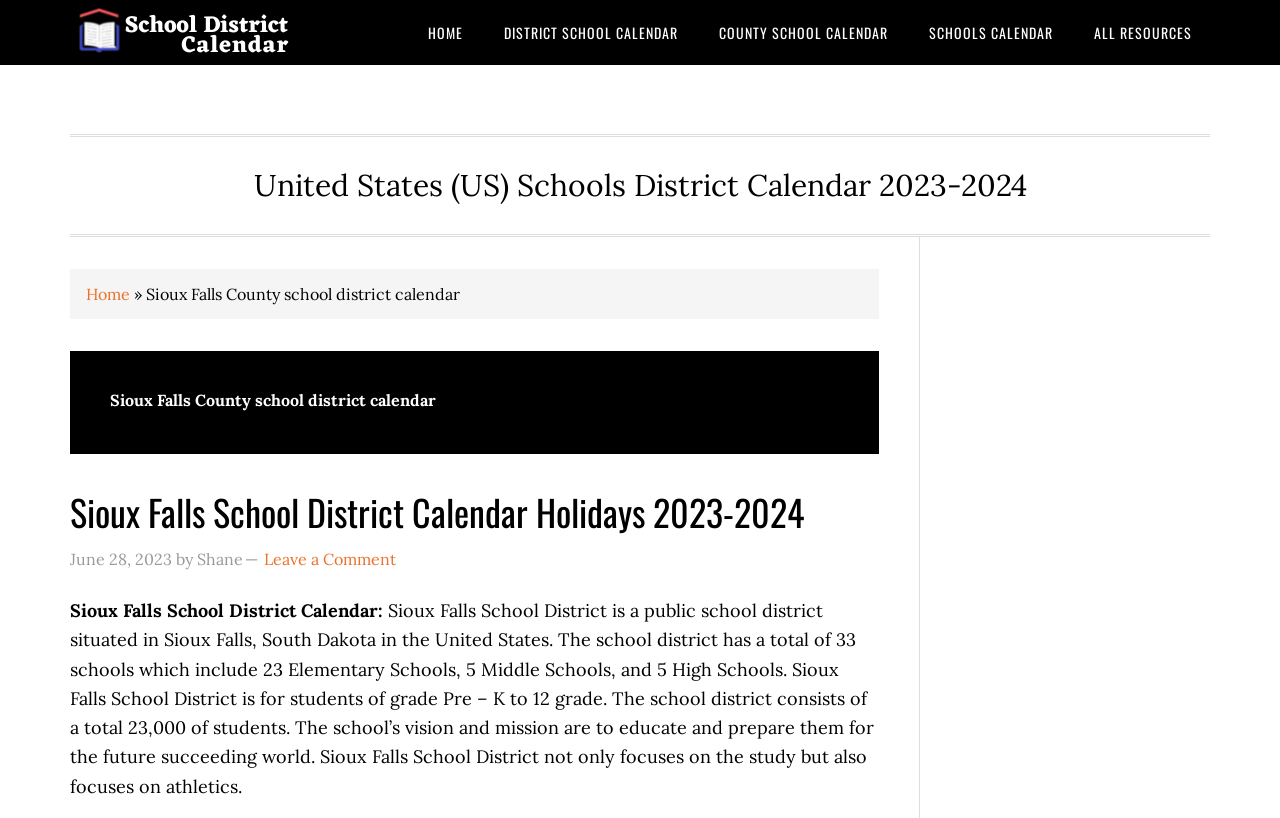From the webpage screenshot, identify the region described by Schools Calendar. Provide the bounding box coordinates as (top-left x, top-left y, bottom-right x, bottom-right y), with each value being a floating point number between 0 and 1.

[0.712, 0.0, 0.837, 0.079]